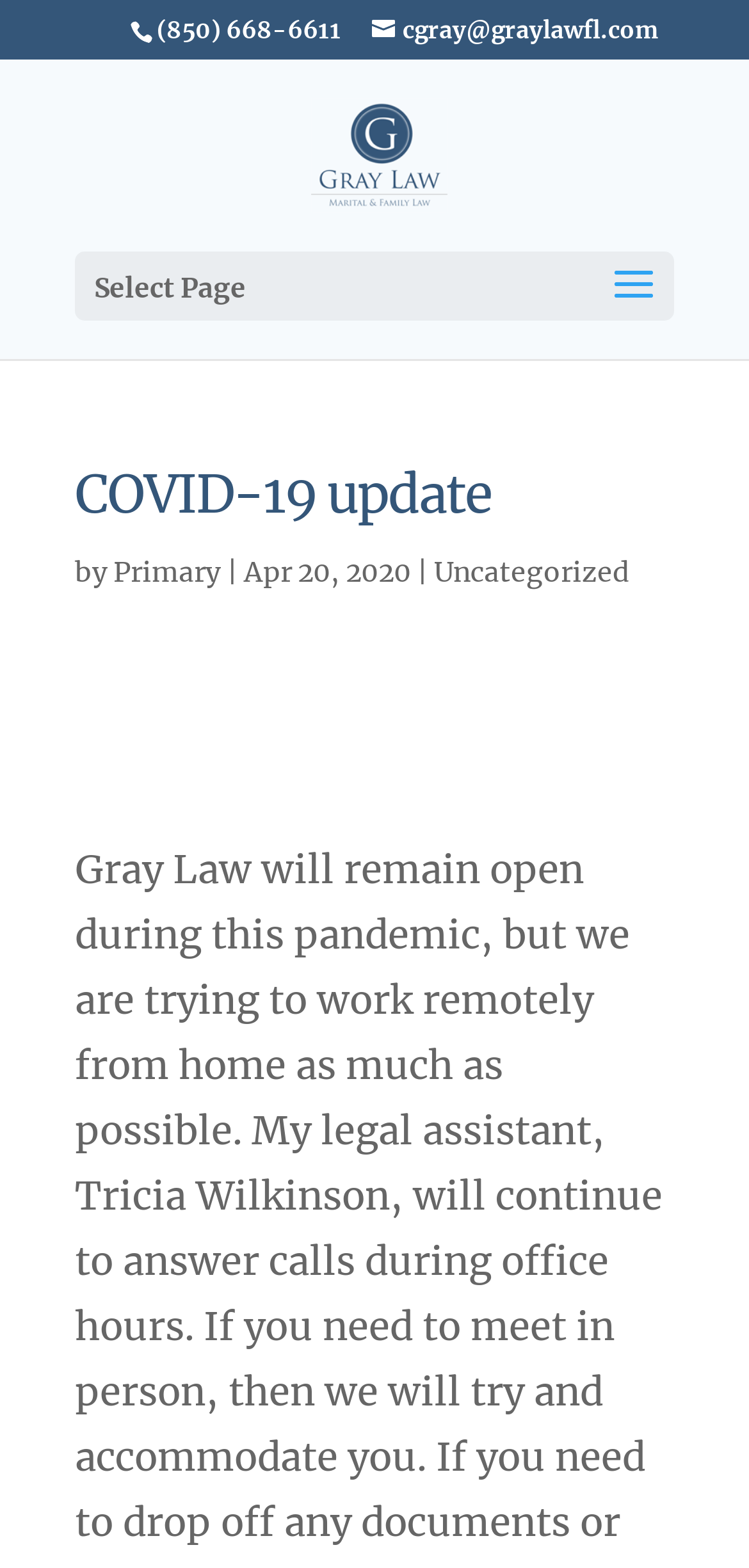Provide a brief response to the question below using one word or phrase:
What is the date of the COVID-19 update?

Apr 20, 2020